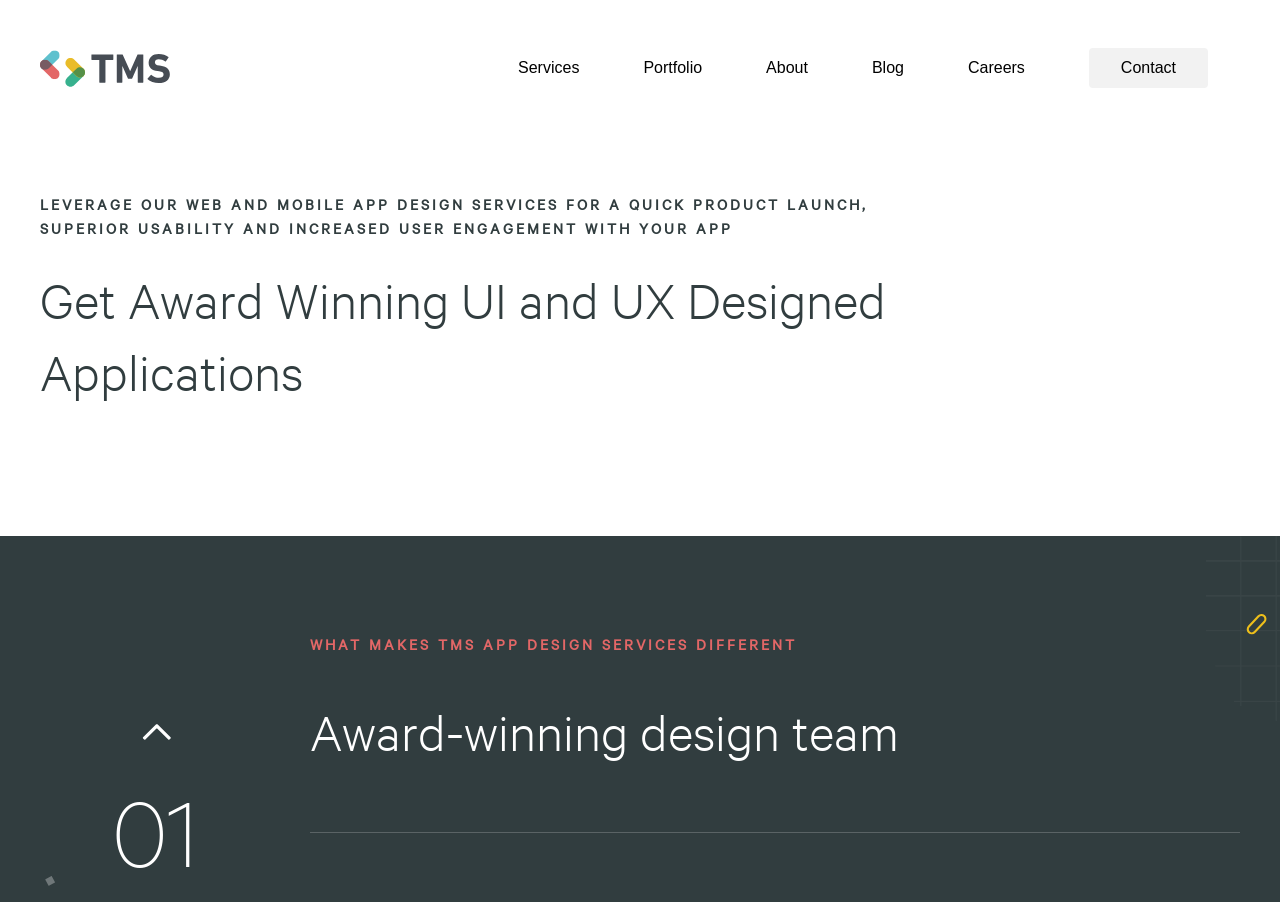Bounding box coordinates are to be given in the format (top-left x, top-left y, bottom-right x, bottom-right y). All values must be floating point numbers between 0 and 1. Provide the bounding box coordinate for the UI element described as: Services

[0.405, 0.053, 0.453, 0.098]